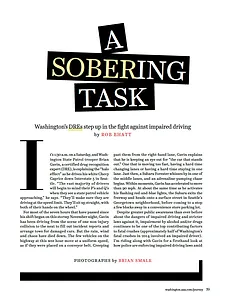Give a thorough and detailed caption for the image.

This image features a compelling magazine article titled "A Sobering Task," which discusses the vital role of Washington's Drug Recognition Experts (DREs) in combating impaired driving. The headline is prominently displayed, with the words "A" and "TASK" in bold typography, creating a striking visual impact that draws attention to the serious subject matter. Below the headline, a brief introduction by the author, Rob Brant, sets the tone, emphasizing the ongoing challenges and dangers of driving under the influence. Additionally, the photograph is credited to Brian Smale, indicating dedication to visual storytelling that complements the written content. The overall layout suggests a thoughtful exploration of a critical social issue, urging readers to reflect on the importance of safety and awareness on the roads.